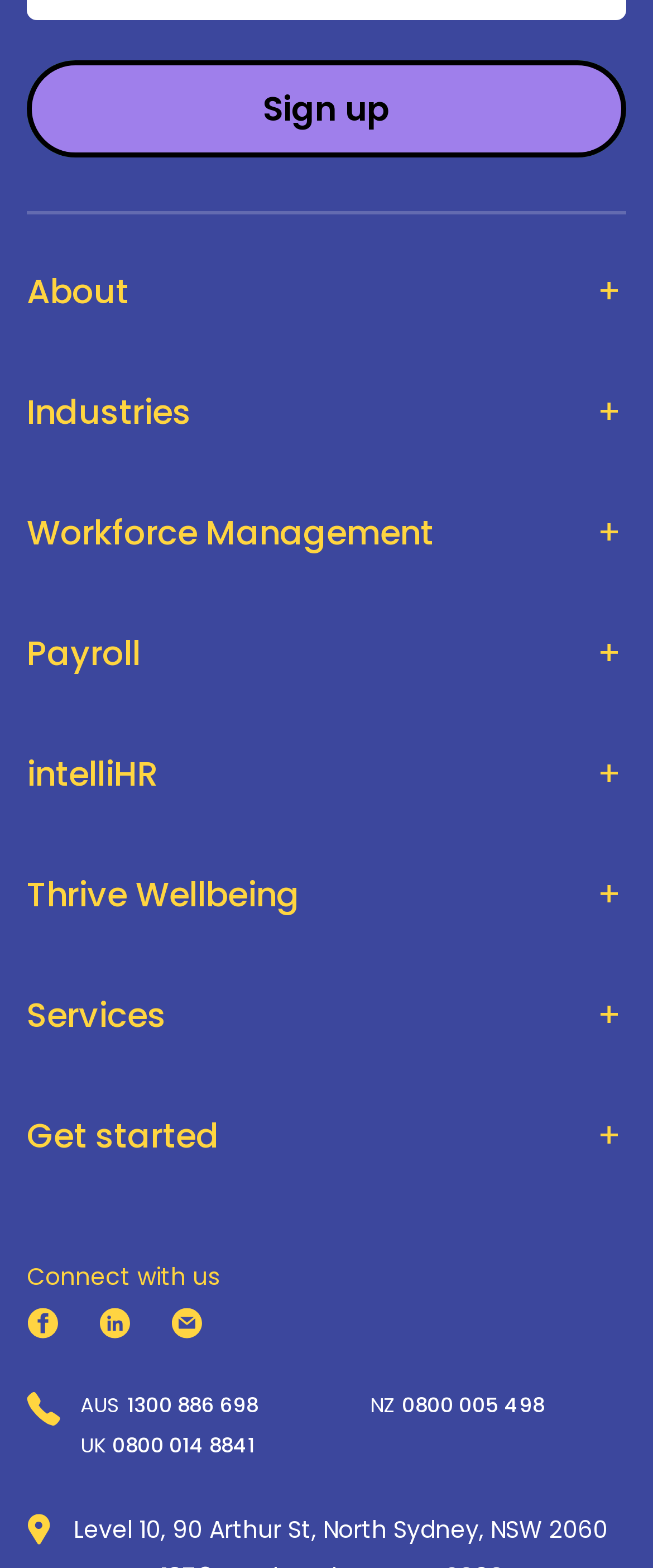Respond with a single word or phrase:
How can I contact Humanforce?

Phone or email